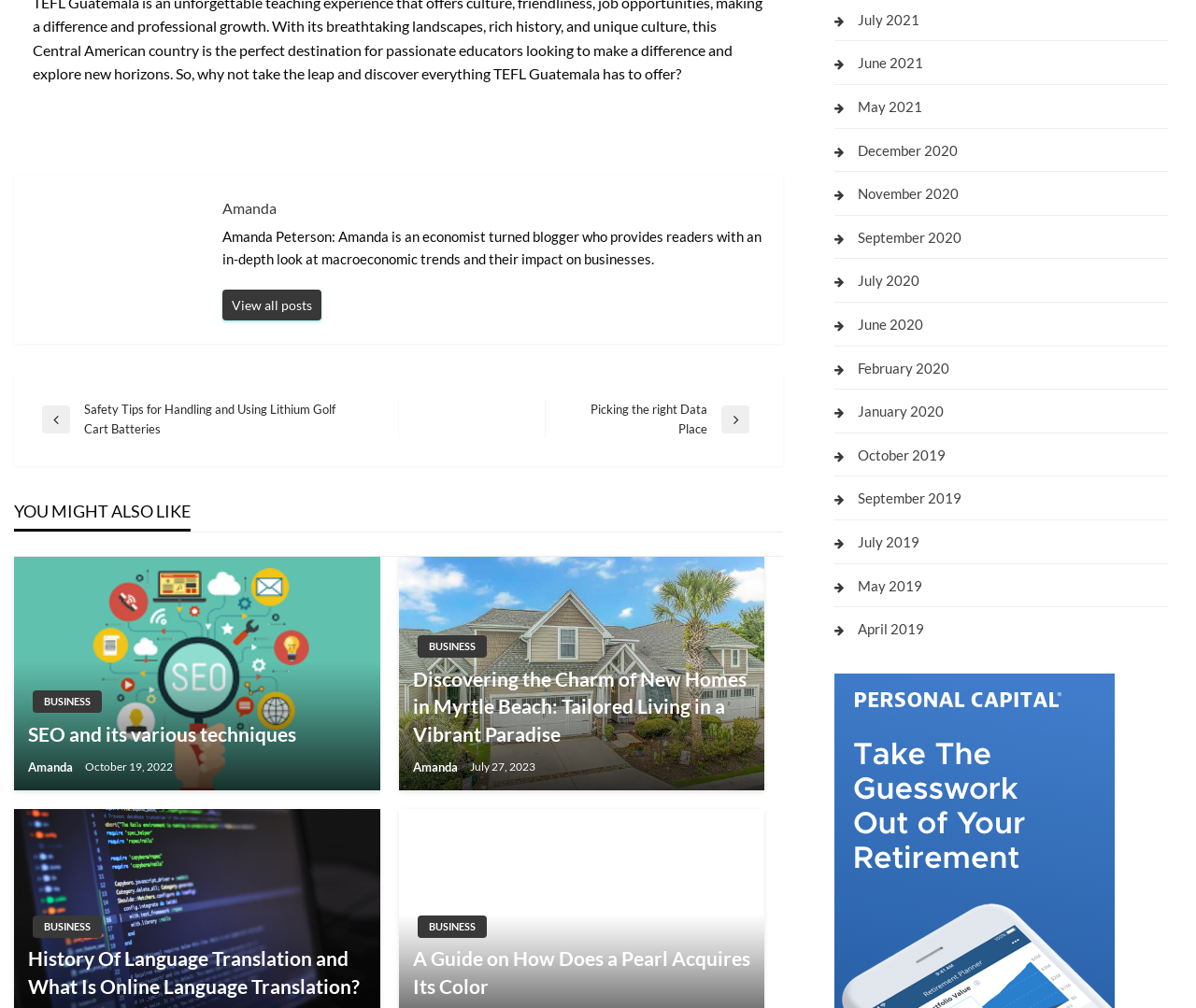What is the title of the previous post?
Based on the image, provide a one-word or brief-phrase response.

Safety Tips for Handling and Using Lithium Golf Cart Batteries